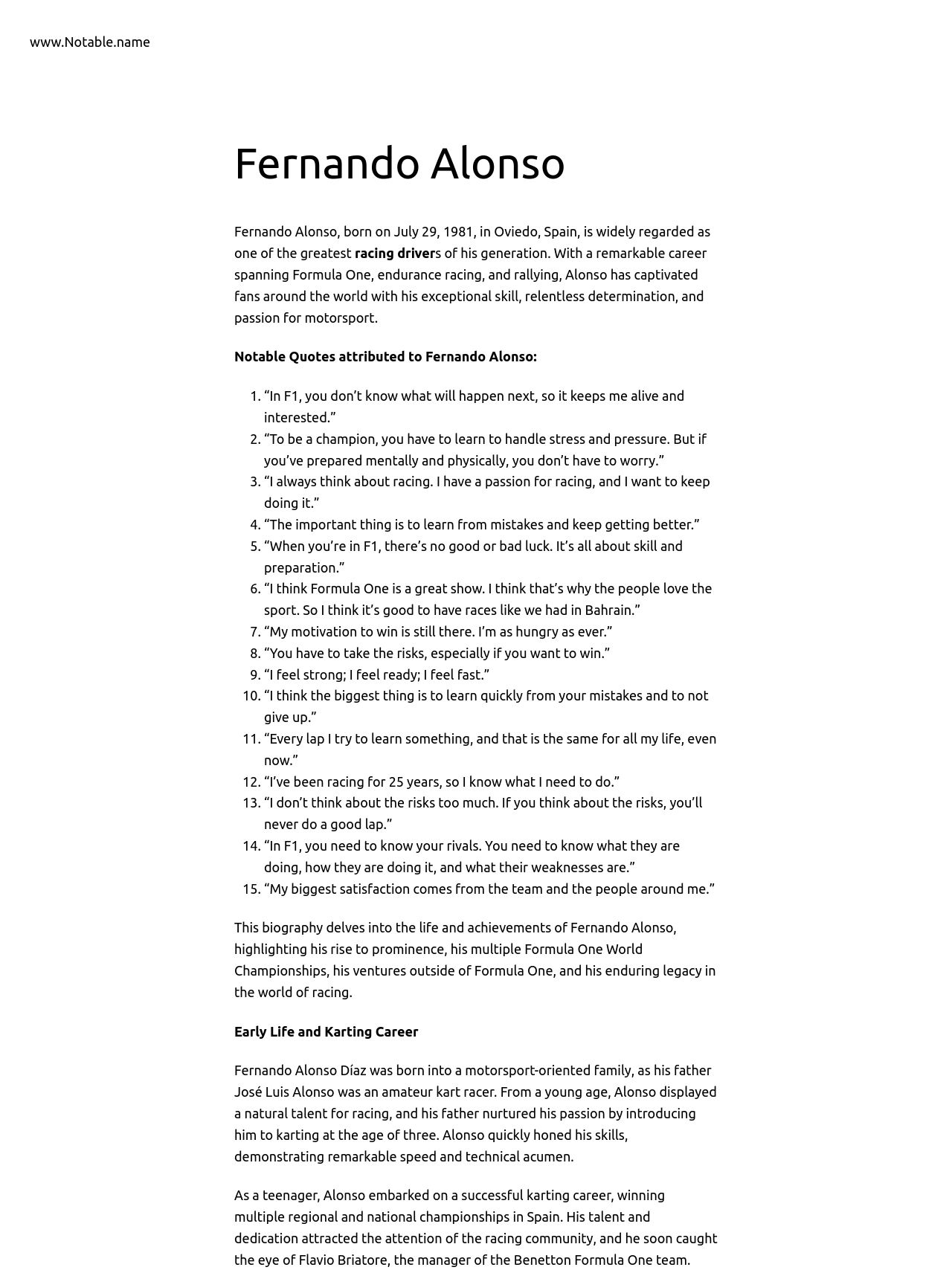Using the provided element description, identify the bounding box coordinates as (top-left x, top-left y, bottom-right x, bottom-right y). Ensure all values are between 0 and 1. Description: Nintendo 3DS

None